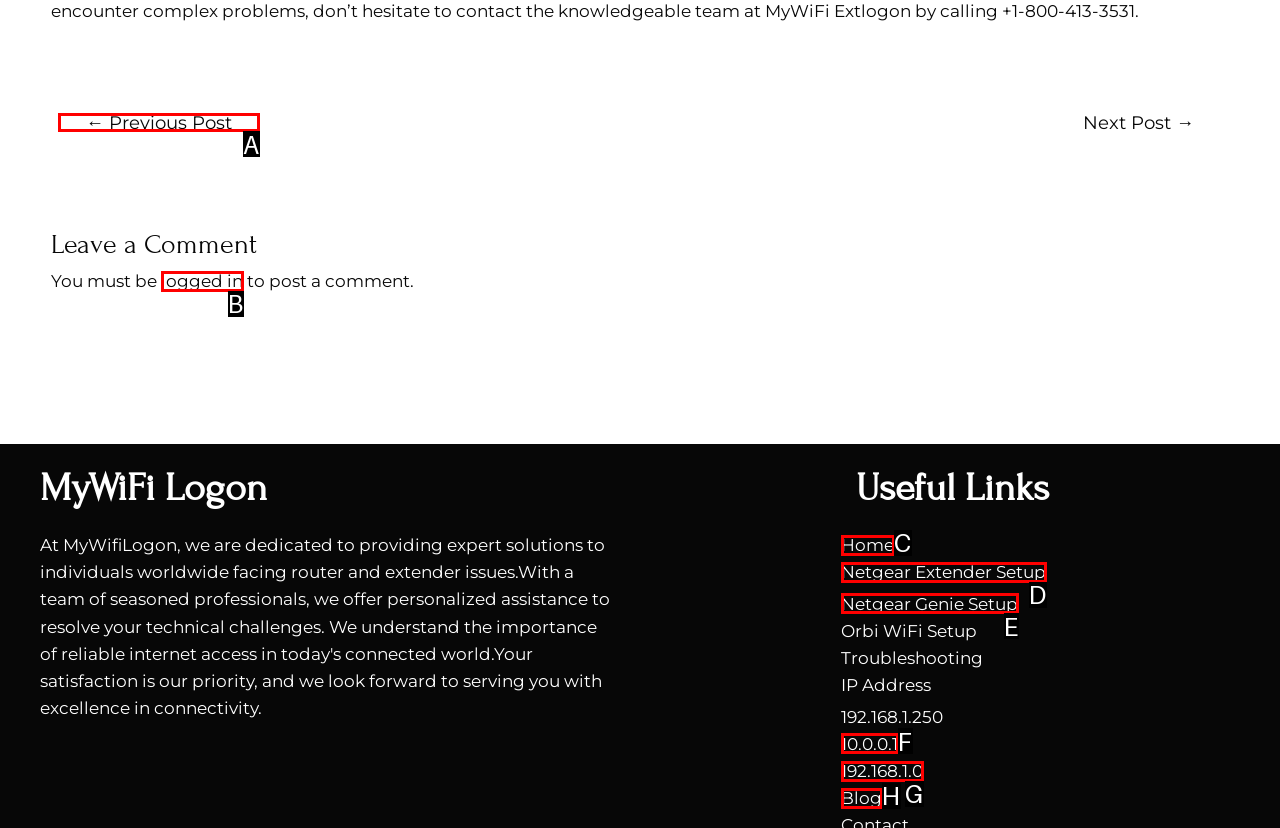Determine which HTML element matches the given description: logged in. Provide the corresponding option's letter directly.

B